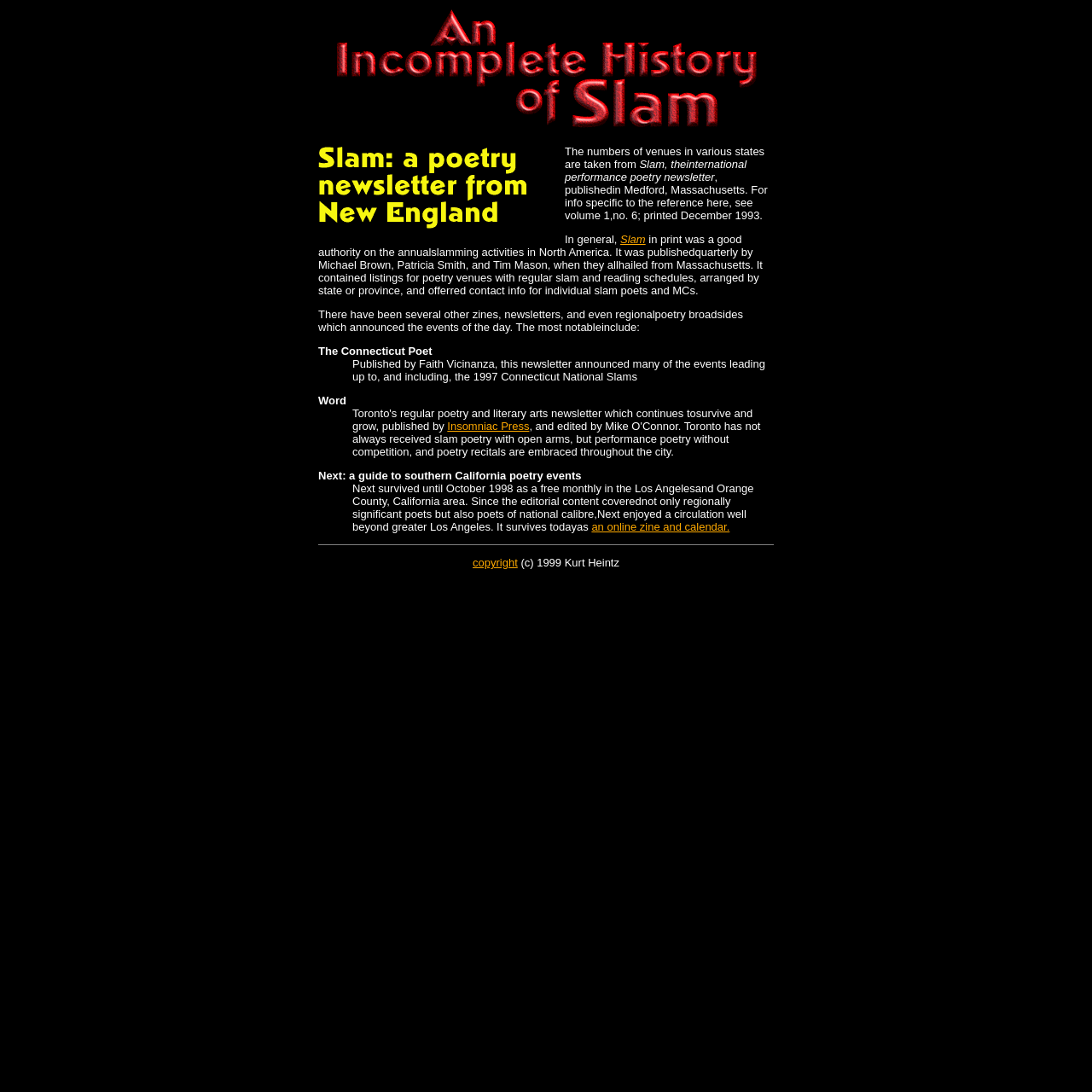Write an exhaustive caption that covers the webpage's main aspects.

The webpage is about Slam poetry sites and references. At the top, there is an image titled "An incomplete history of Slam Poetry" that takes up about a third of the screen width and is positioned near the top of the page.

Below the image, there is a table with a single row and cell that contains a large block of text. This text describes the sources of information for Slam poetry venues in various states, including a newsletter called Slam, which was published quarterly and contained listings for poetry venues with regular slam and reading schedules. The text also mentions other zines, newsletters, and regional poetry broadsides that announced Slam poetry events.

Within this block of text, there are several links and descriptions of specific publications, including "The Connecticut Poet", "Word Toronto", and "Next: a guide to southern California poetry events". These descriptions are formatted as a list with terms and details, where the terms are the names of the publications and the details provide more information about each publication.

At the bottom of the page, there is a horizontal separator line, followed by a link to "copyright" and the text "(c) 1999 Kurt Heintz", indicating the copyright information for the webpage.